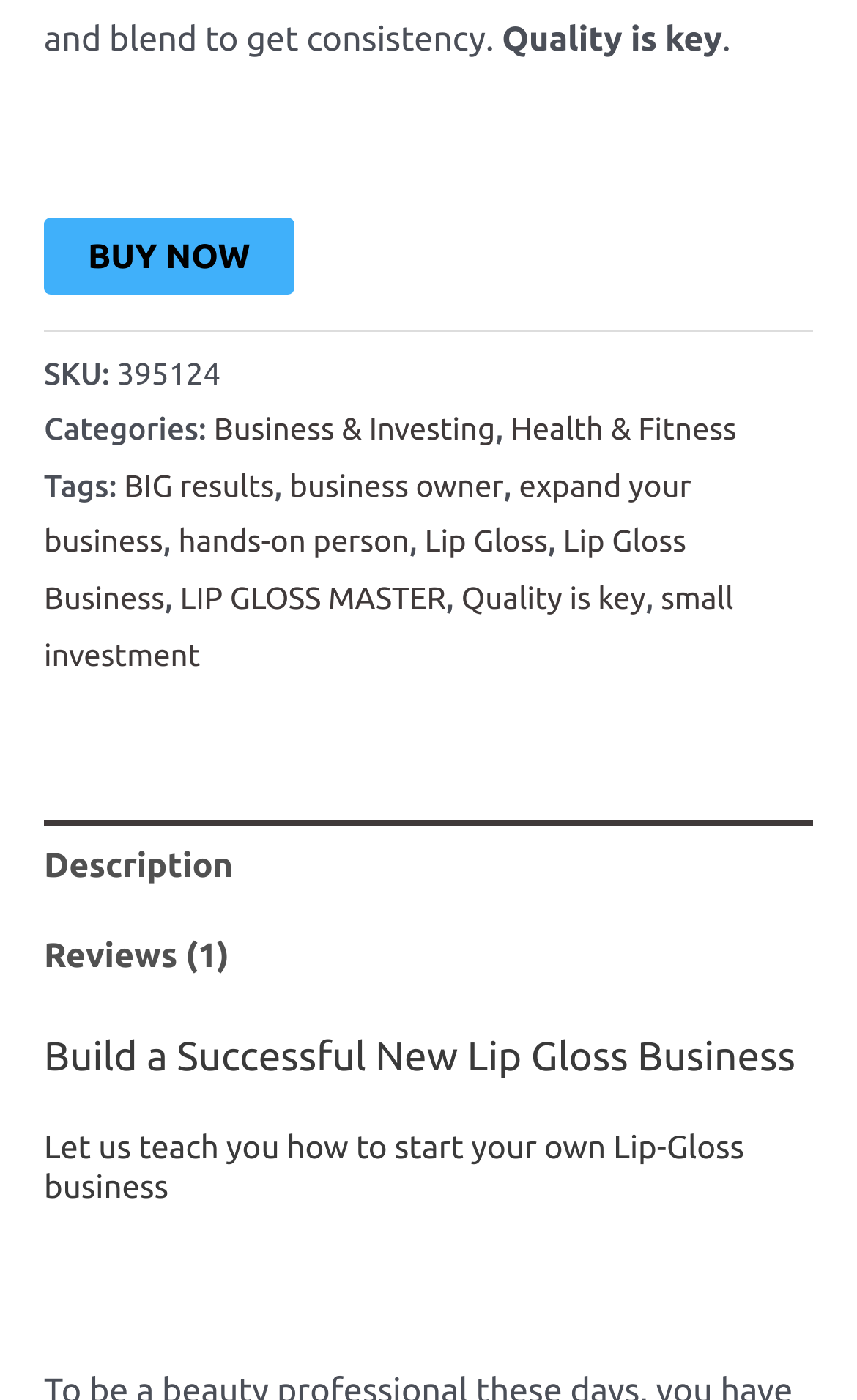Reply to the question with a single word or phrase:
What is the category of the product 'Business & Investing' related to?

Business